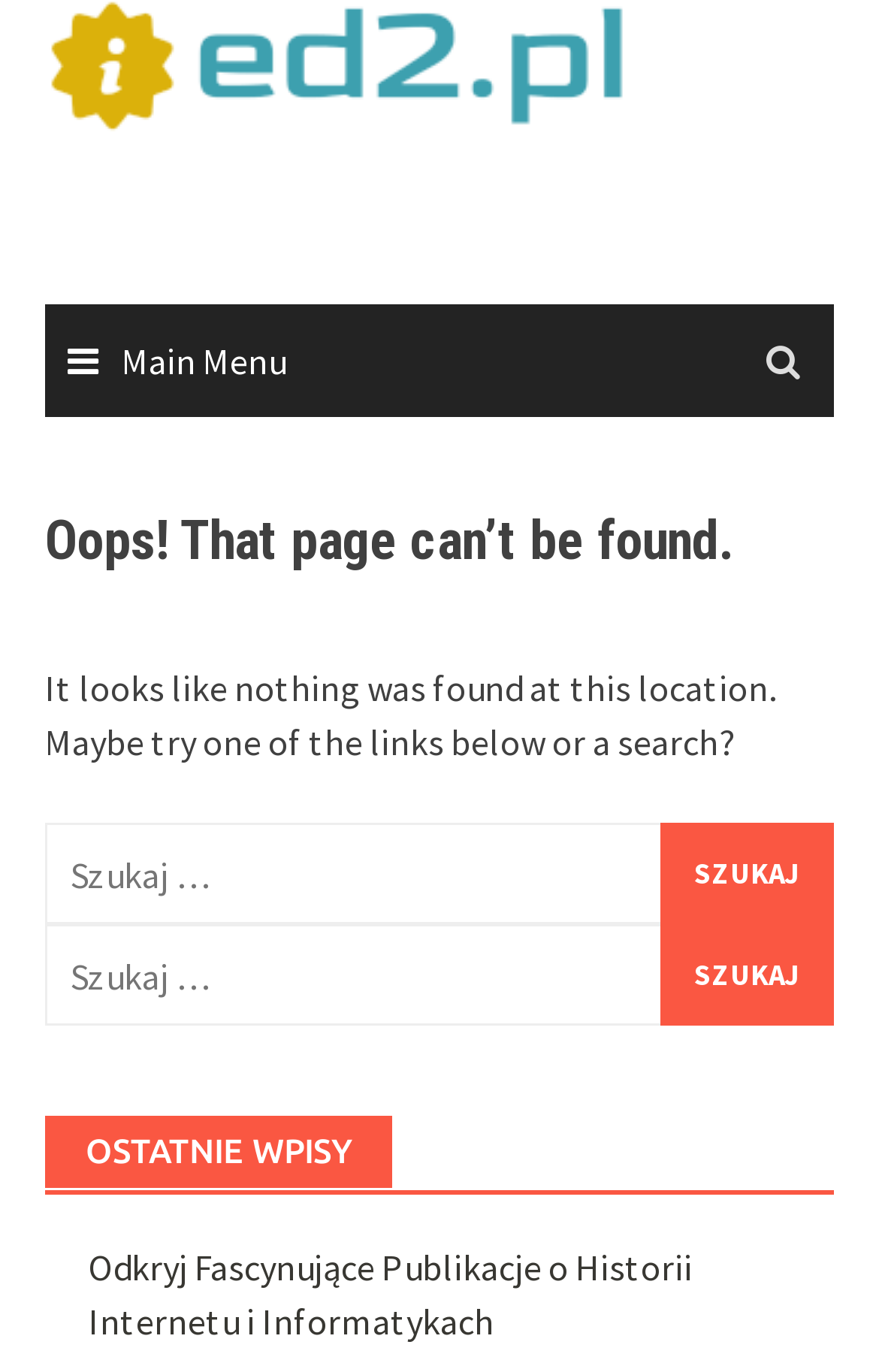What is the text on the button next to the search box? Observe the screenshot and provide a one-word or short phrase answer.

SZUKAJ